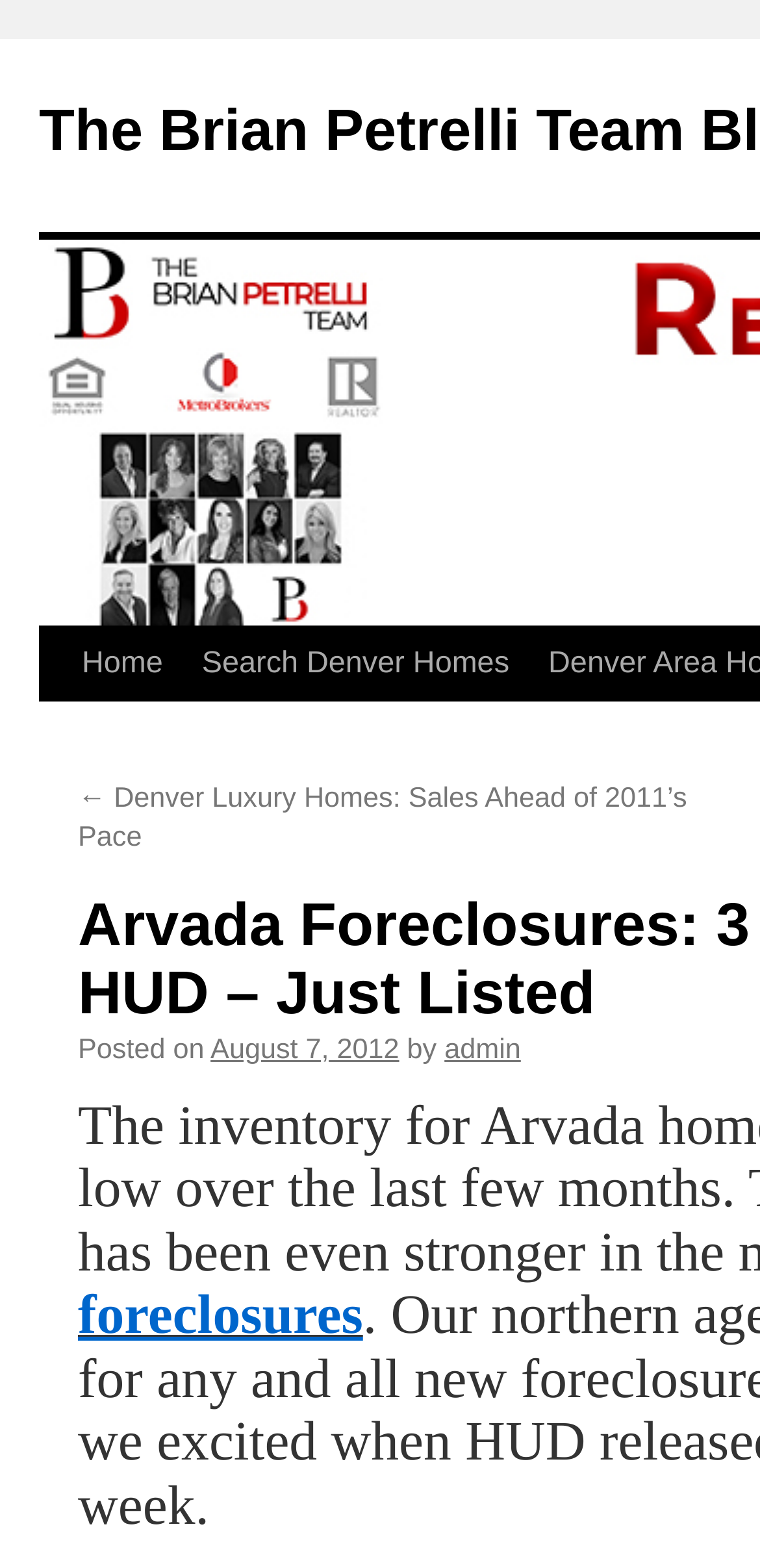How many links are in the top navigation bar?
Look at the screenshot and respond with one word or a short phrase.

3